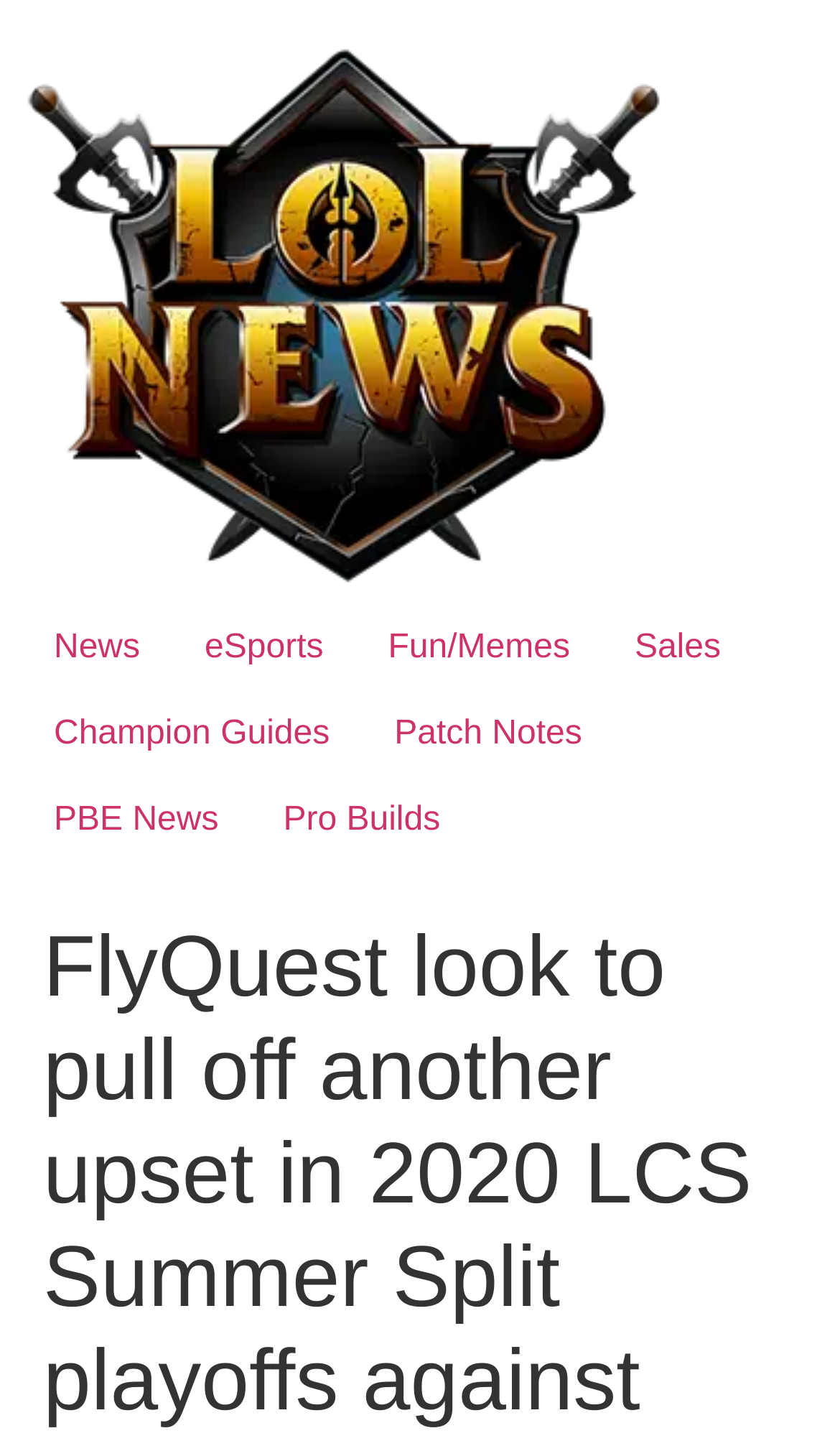Present a detailed account of what is displayed on the webpage.

The webpage appears to be a news article or blog post about the 2020 LCS Summer Split playoffs, specifically focusing on FlyQuest's potential to pull off an upset against Liquid. 

At the top of the page, there is a title or header that reads "FlyQuest look to pull off another upset in 2020 LCS Summer Split playoffs against Liquid – LoL News". Below this title, there is a small image with the text "LoL News" on it, which is likely a logo or icon. 

To the right of the image, there are five links in a horizontal row, labeled "News", "eSports", "Fun/Memes", "Sales", and "Champion Guides". These links are positioned near the top of the page, suggesting they may be navigation or category links. 

Below these links, there are three more links in another horizontal row, labeled "Patch Notes", "PBE News", and "Pro Builds". These links are positioned slightly lower on the page than the previous ones, but still near the top.